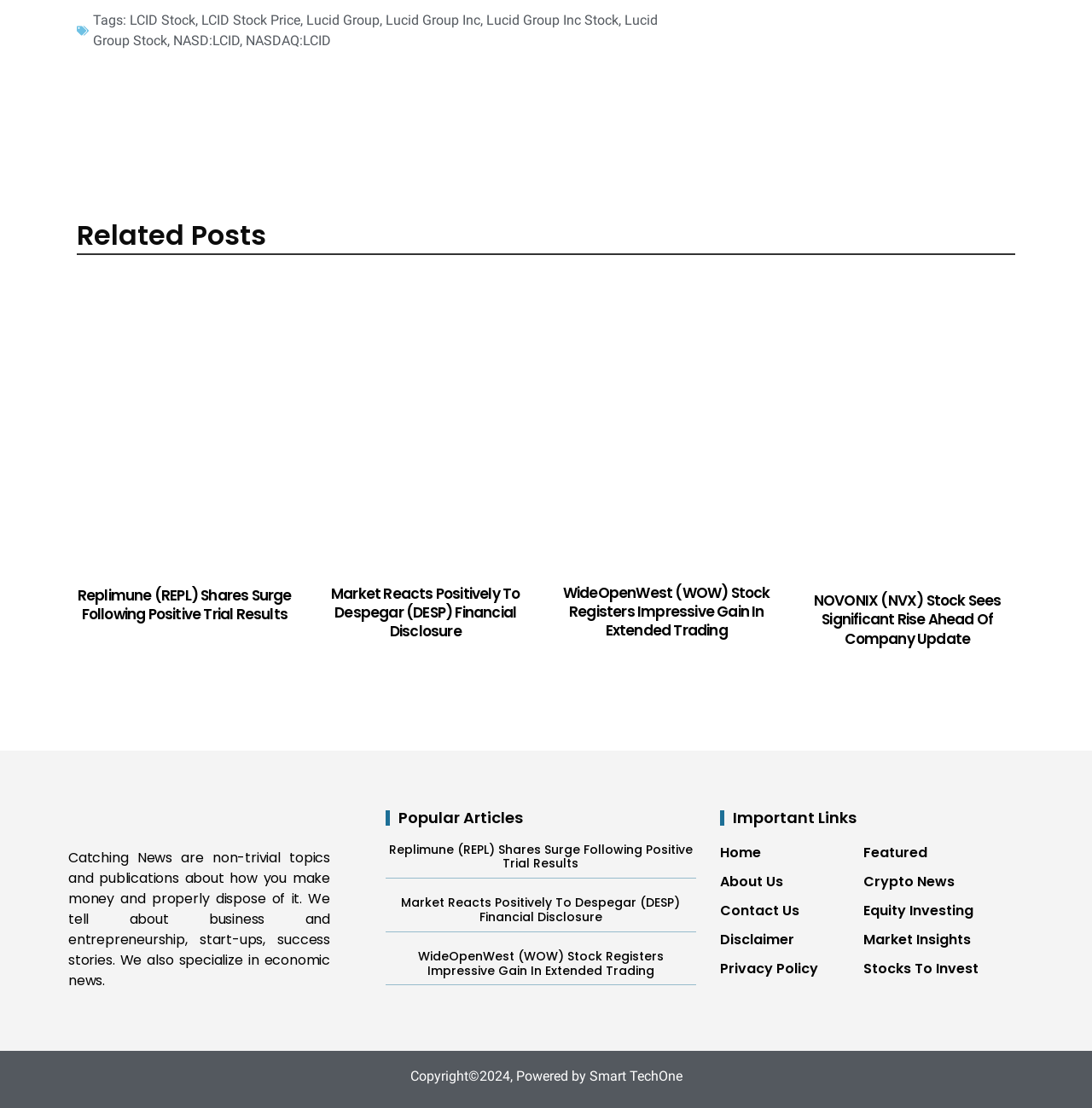Find the bounding box coordinates of the element to click in order to complete this instruction: "Visit Home page". The bounding box coordinates must be four float numbers between 0 and 1, denoted as [left, top, right, bottom].

[0.66, 0.76, 0.791, 0.779]